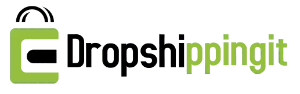Could you please study the image and provide a detailed answer to the question:
What is the color of the text 'pingit' in the logo?

The word 'Dropshippingit' is creatively presented in the logo, with 'Dropship' in bold black text and 'pingit' in a vibrant green, indicating a modern and dynamic approach to dropshipping services.